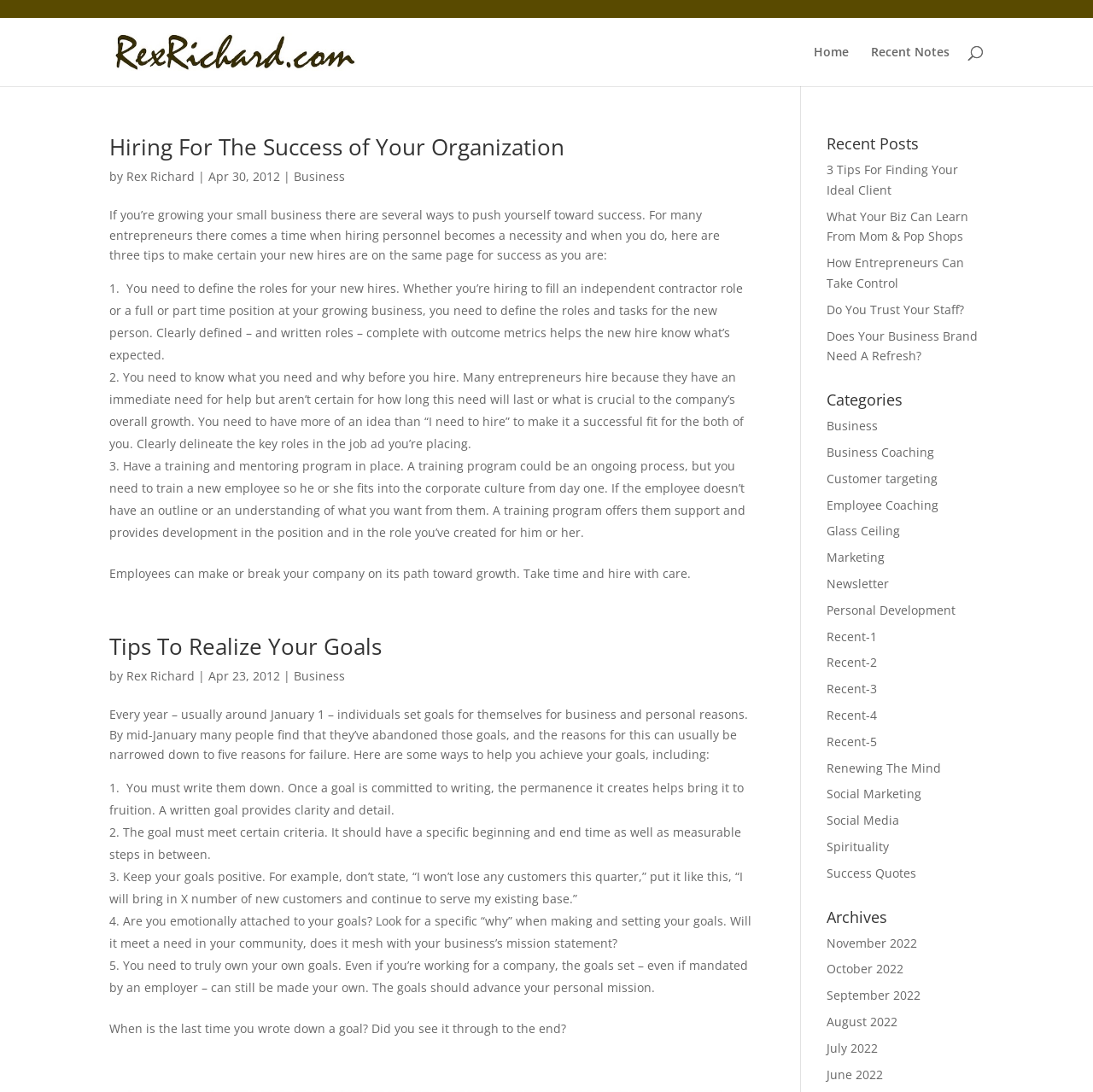What is the category of the article '3 Tips For Finding Your Ideal Client'?
Please give a detailed answer to the question using the information shown in the image.

I found the category of the article '3 Tips For Finding Your Ideal Client' by looking at the link element with the text 'Business' which is located near the link element with the text '3 Tips For Finding Your Ideal Client' and has a bounding box coordinate of [0.269, 0.611, 0.316, 0.626].